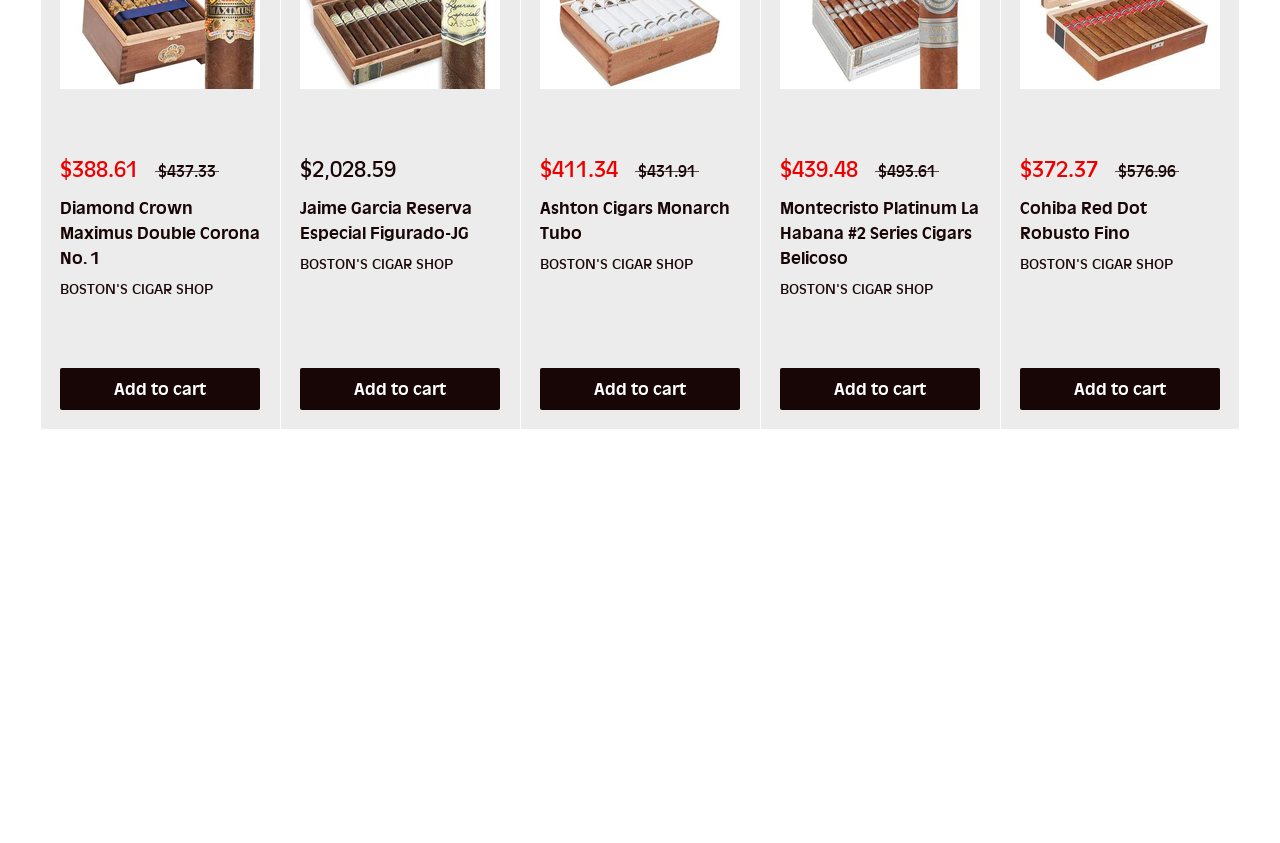What is the position of the 'Next' button?
Please answer the question with as much detail as possible using the screenshot.

I found the position of the 'Next' button by looking at its bounding box coordinate [0.955, 0.127, 0.982, 0.169], which indicates that it is located at the bottom right of the page.